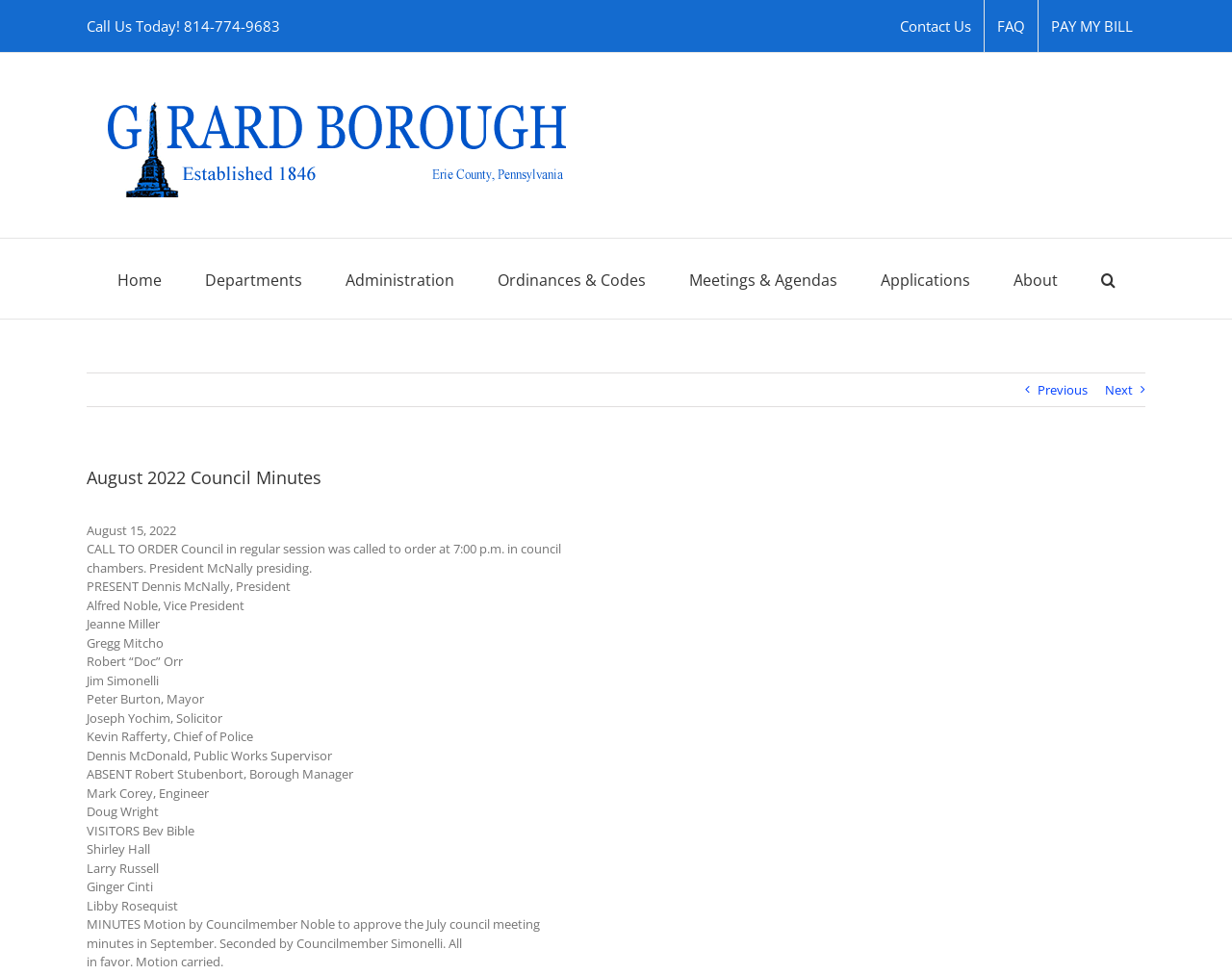Please specify the bounding box coordinates of the element that should be clicked to execute the given instruction: 'Click the 'PAY MY BILL' link'. Ensure the coordinates are four float numbers between 0 and 1, expressed as [left, top, right, bottom].

[0.843, 0.0, 0.93, 0.053]